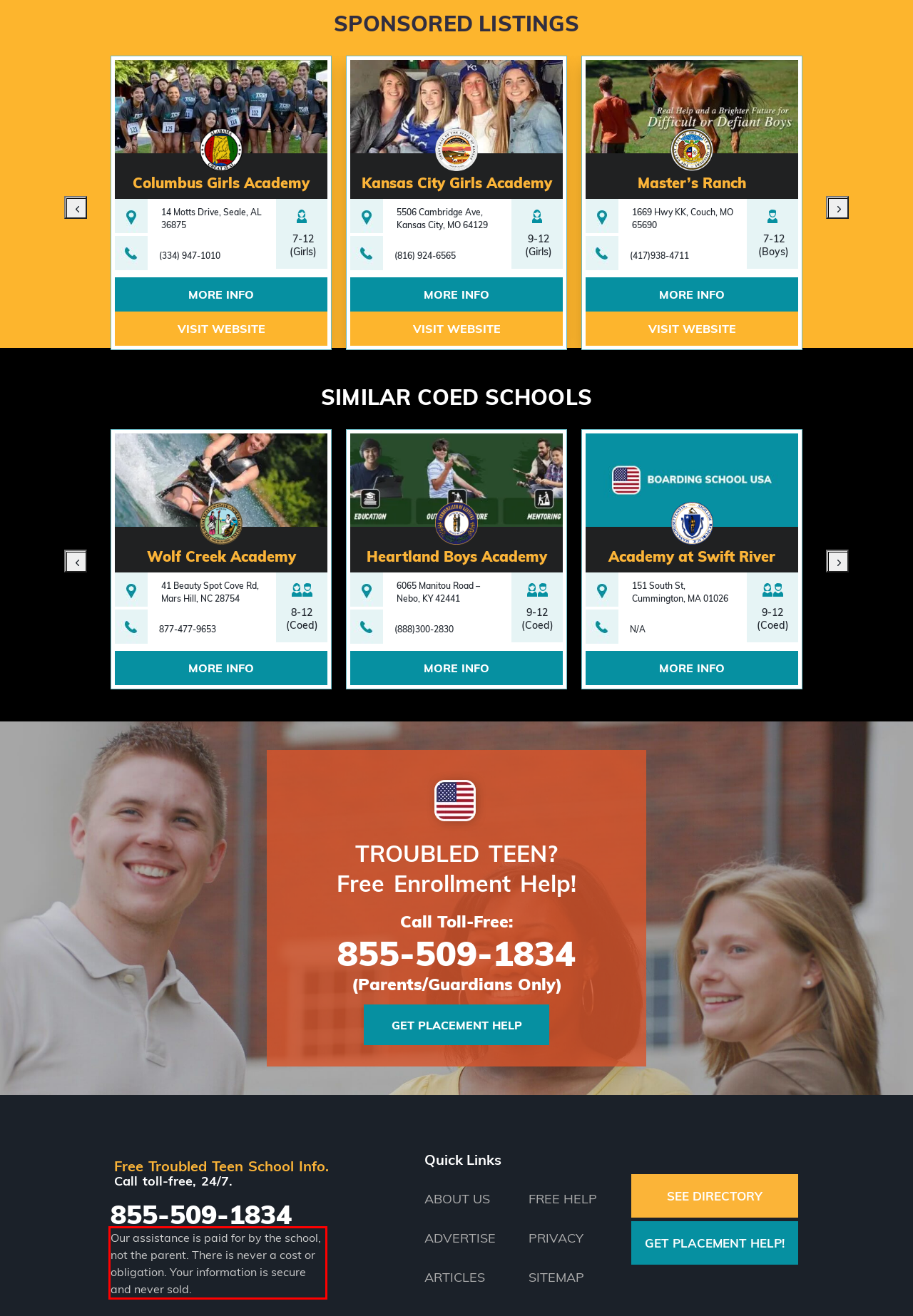You are provided with a screenshot of a webpage featuring a red rectangle bounding box. Extract the text content within this red bounding box using OCR.

Our assistance is paid for by the school, not the parent. There is never a cost or obligation. Your information is secure and never sold.